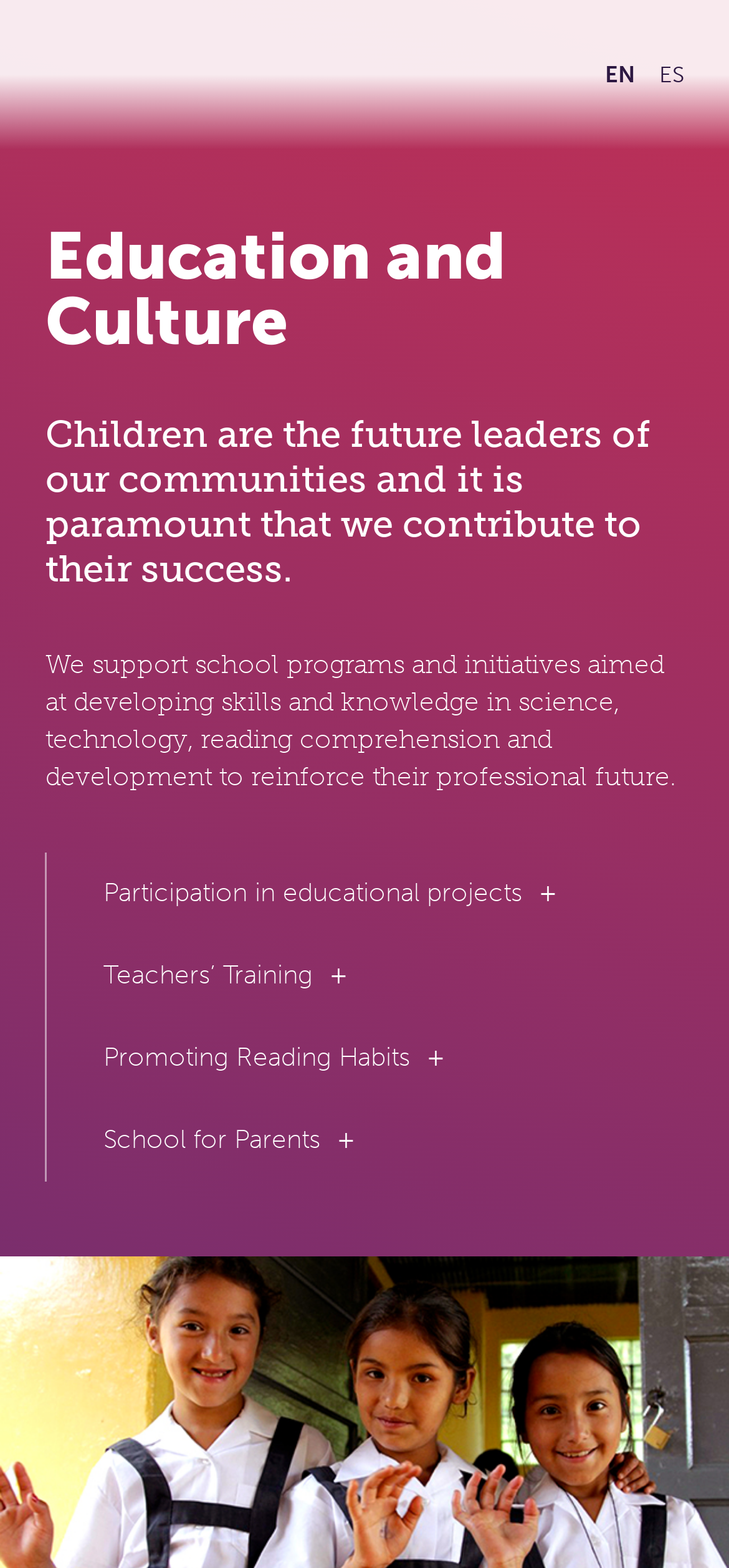What is the main focus of Kallpa?
Refer to the image and provide a one-word or short phrase answer.

Education and Culture